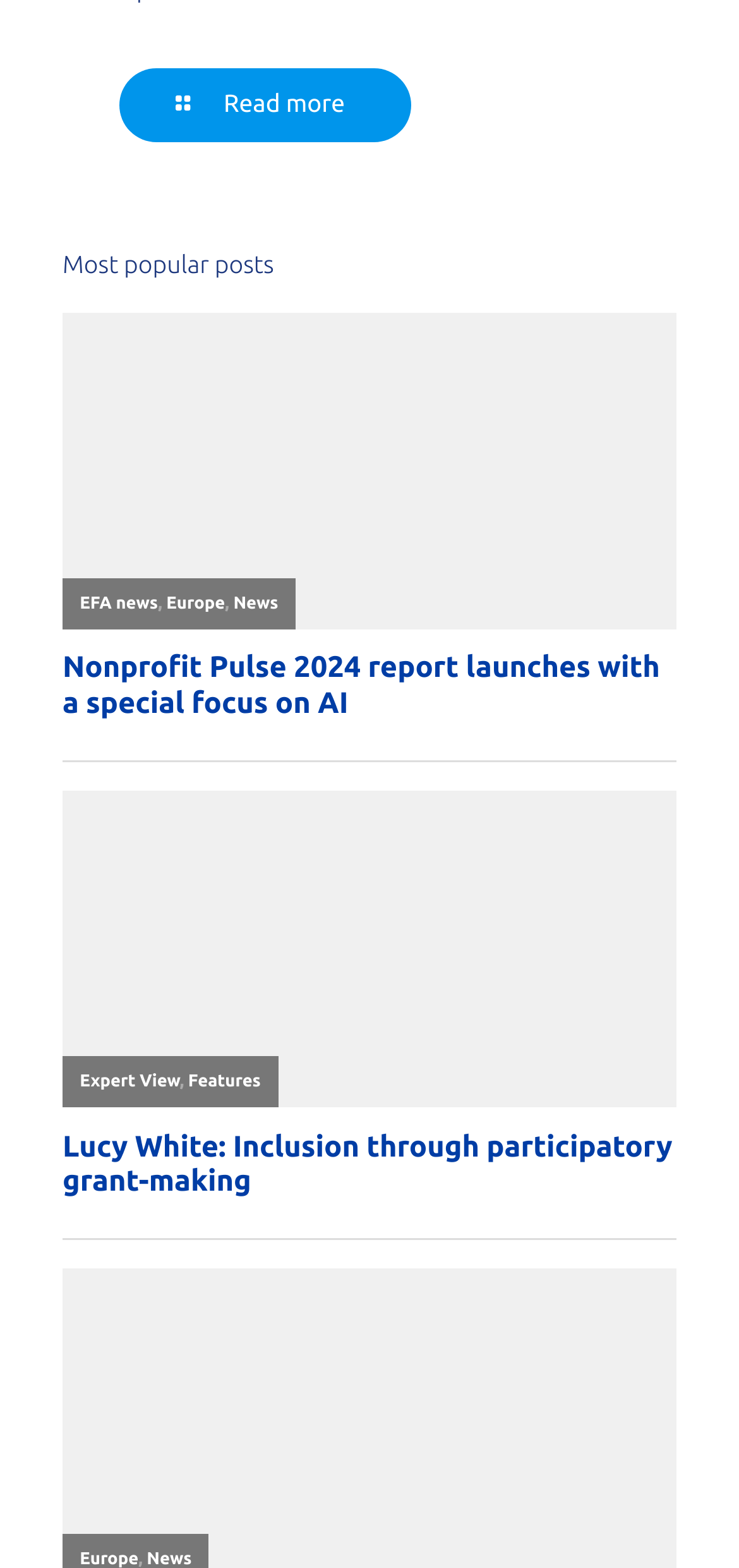Please specify the bounding box coordinates in the format (top-left x, top-left y, bottom-right x, bottom-right y), with all values as floating point numbers between 0 and 1. Identify the bounding box of the UI element described by: Philanthropic trends

[0.234, 0.843, 0.559, 0.869]